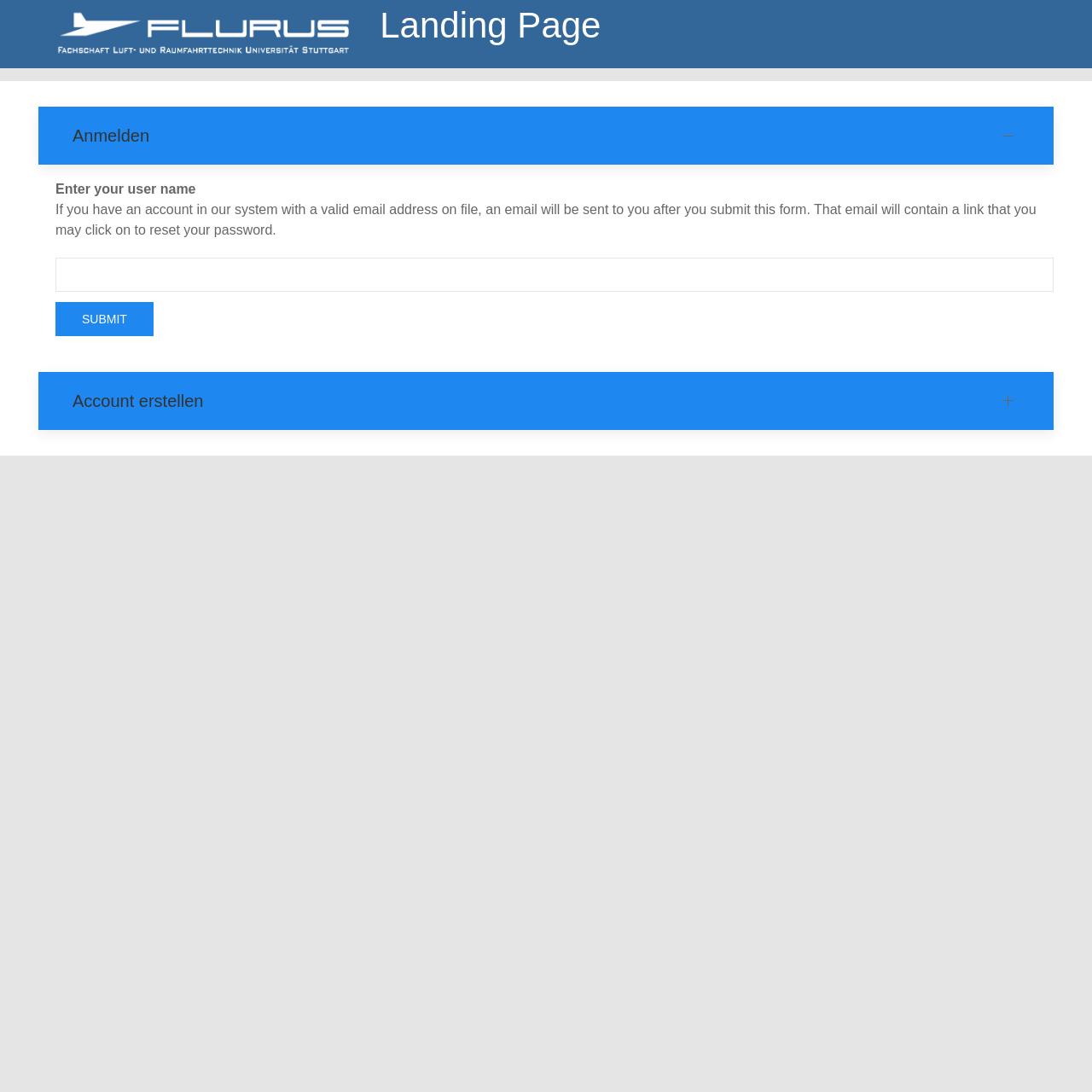What is the alternative action if you don't have an account?
Please give a detailed answer to the question using the information shown in the image.

If you don't have an account, you can create one. This is indicated by the presence of a 'Account erstellen' button, which translates to 'Create an account'.